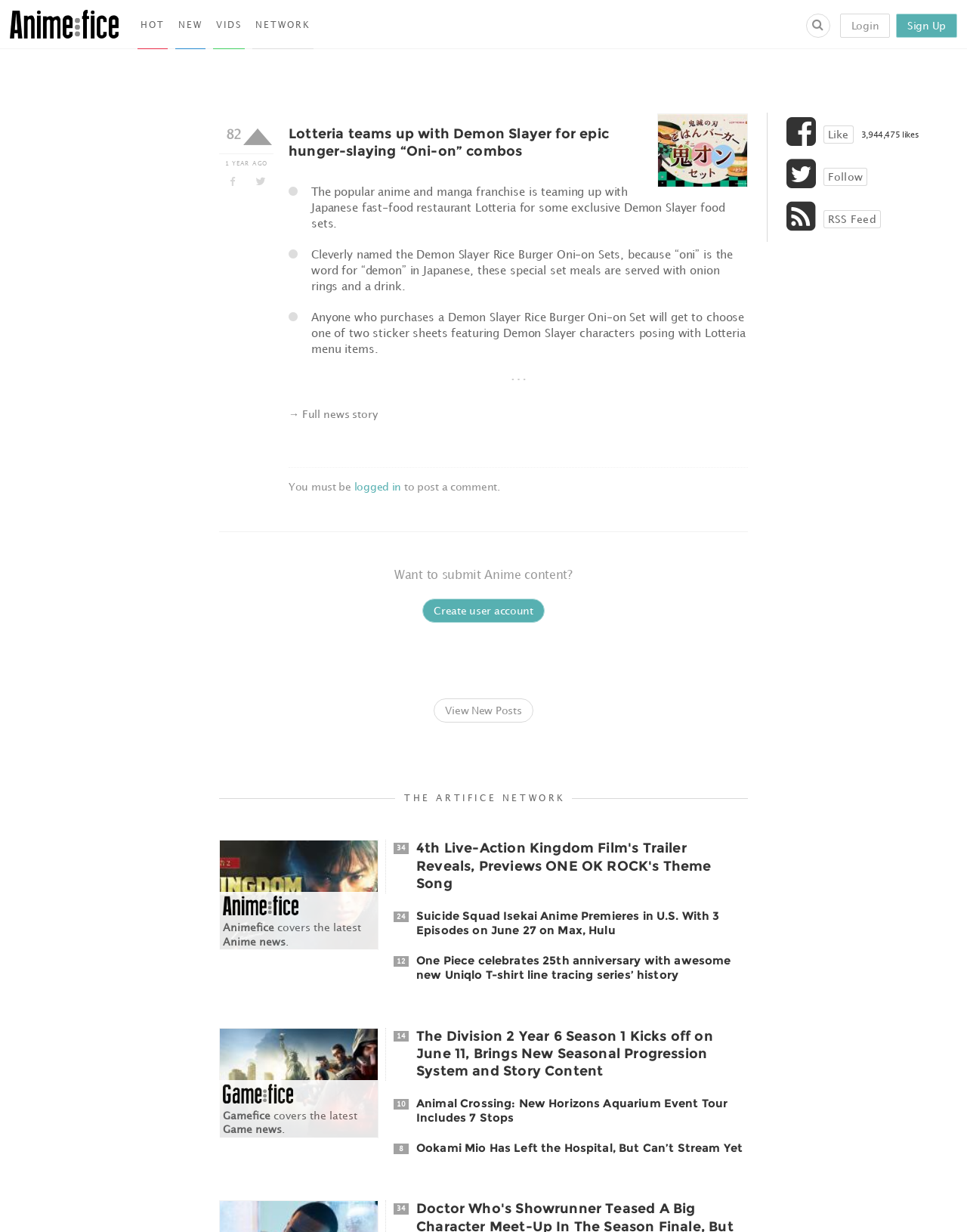What is the name of the fast-food restaurant collaborating with Demon Slayer?
Give a thorough and detailed response to the question.

I found this information by reading the text in the LayoutTableCell element with the text 'Lotteria teams up with Demon Slayer for epic hunger-slaying “Oni-on” combos ...'. The text explicitly states that the fast-food restaurant is Lotteria.